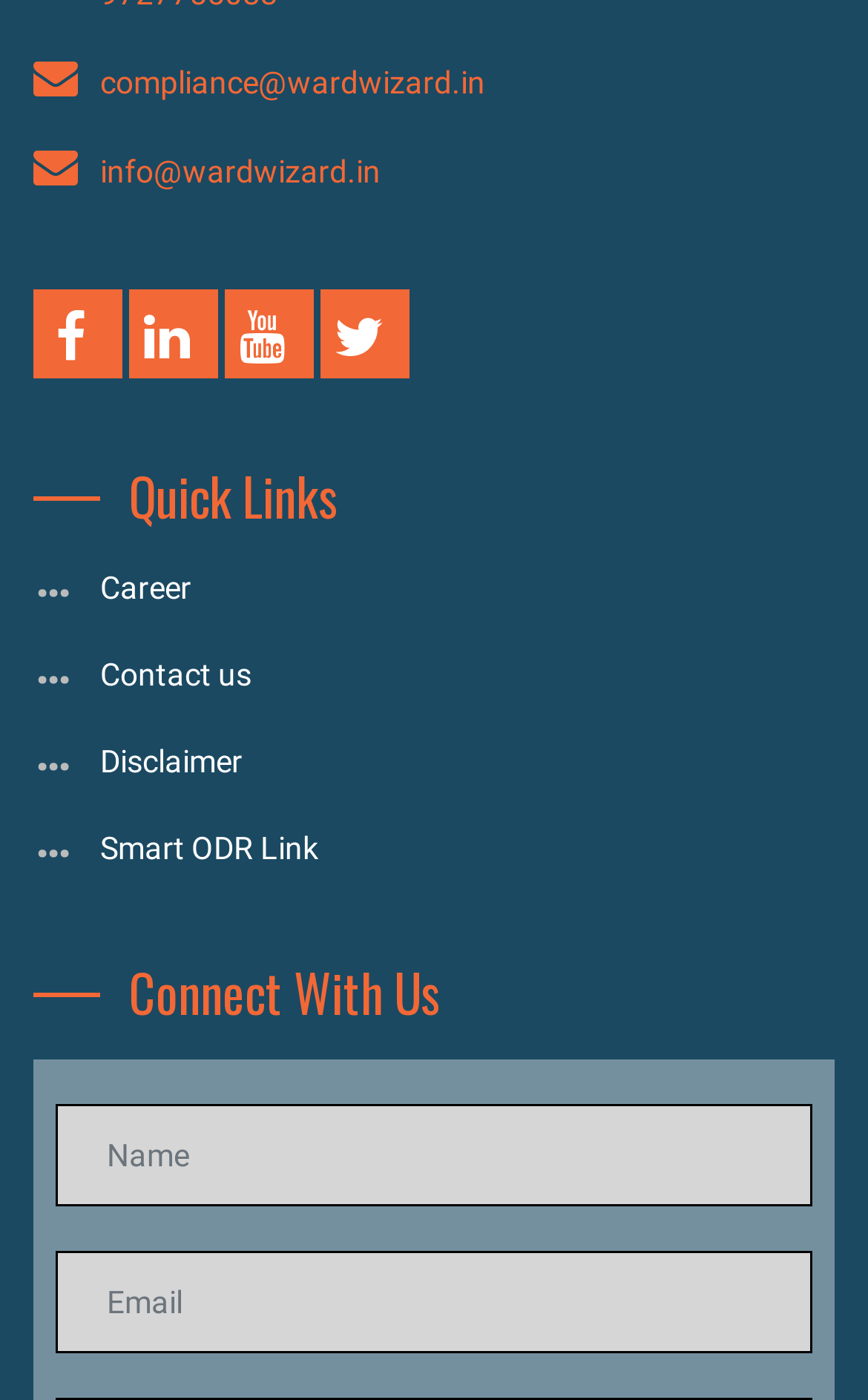Locate the bounding box coordinates of the area that needs to be clicked to fulfill the following instruction: "View Disclaimer". The coordinates should be in the format of four float numbers between 0 and 1, namely [left, top, right, bottom].

[0.038, 0.531, 0.279, 0.557]